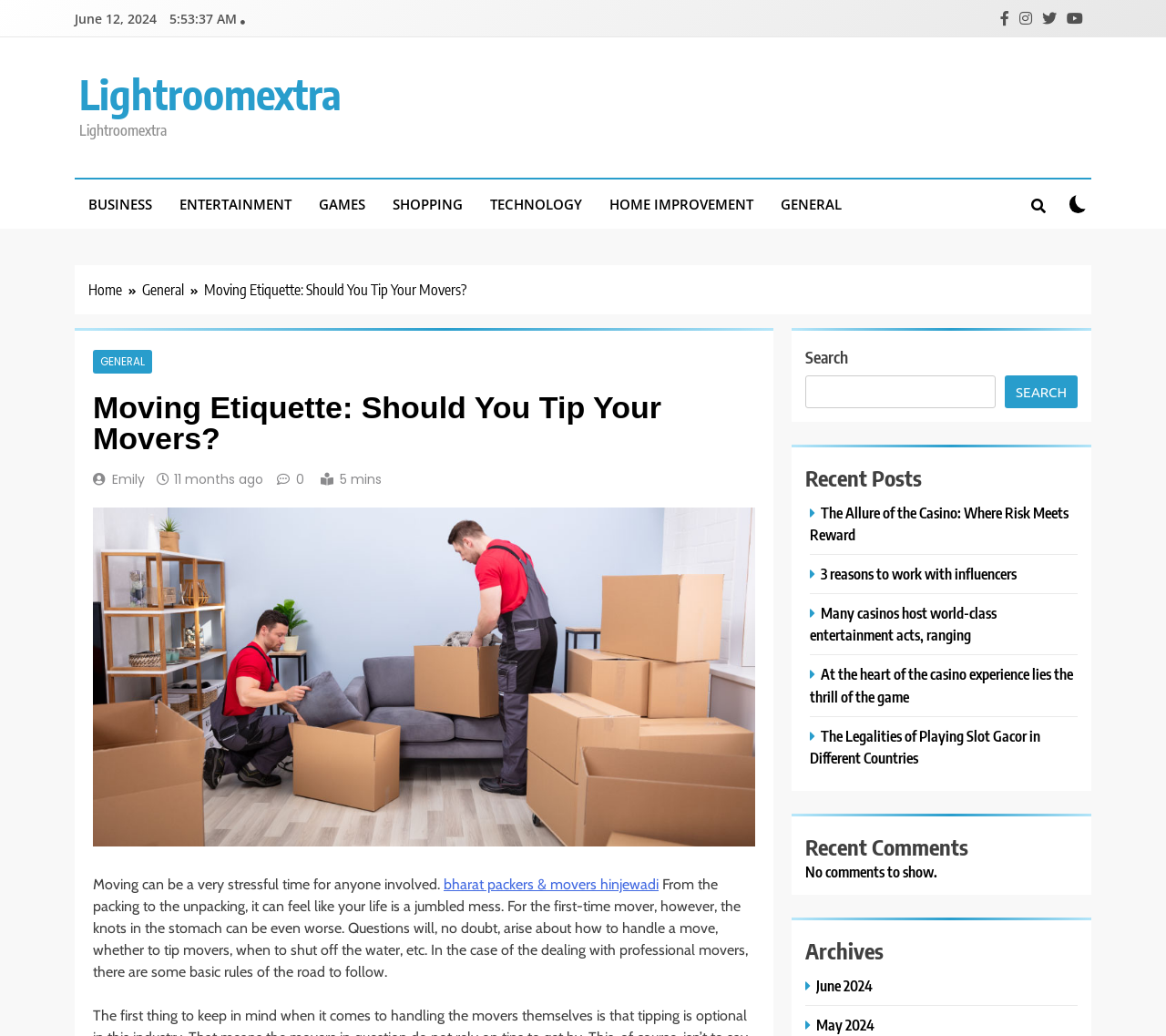Create a detailed narrative of the webpage’s visual and textual elements.

This webpage appears to be a blog post titled "Moving Etiquette: Should You Tip Your Movers?" The top section of the page displays the date and time of the post, "June 12, 2024, 5:53:38 AM". Below this, there are several social media links and a search bar.

The main content of the page is divided into sections. The first section is the blog post itself, which discusses the stress of moving and the importance of following basic rules when dealing with professional movers. The text is divided into paragraphs, with the first paragraph introducing the topic and subsequent paragraphs providing more detailed information.

To the right of the blog post, there is a sidebar with several links to different categories, including "BUSINESS", "ENTERTAINMENT", "GAMES", and "HOME IMPROVEMENT". Below these links, there is a "Breadcrumbs" navigation section, which shows the path from the homepage to the current page.

Further down the page, there are sections for "Recent Posts", "Recent Comments", and "Archives". The "Recent Posts" section displays five links to other blog posts, each with a brief summary. The "Recent Comments" section indicates that there are no comments to show. The "Archives" section provides links to posts from previous months, including June 2024 and May 2024.

Throughout the page, there are various icons and buttons, including a checkbox, a search button, and several links with icons. The overall layout is organized, with clear headings and concise text.